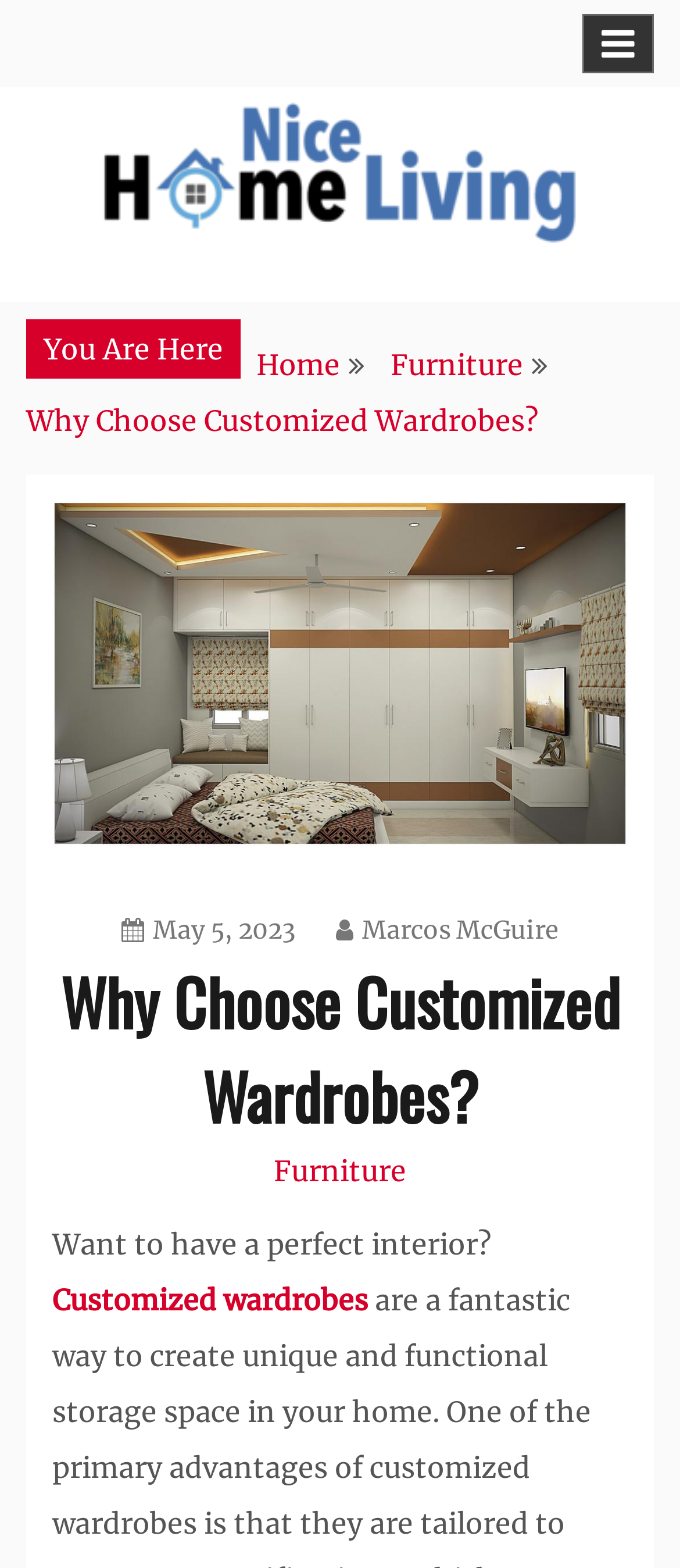Please identify the bounding box coordinates of the area that needs to be clicked to fulfill the following instruction: "Click the menu button."

[0.856, 0.009, 0.962, 0.047]